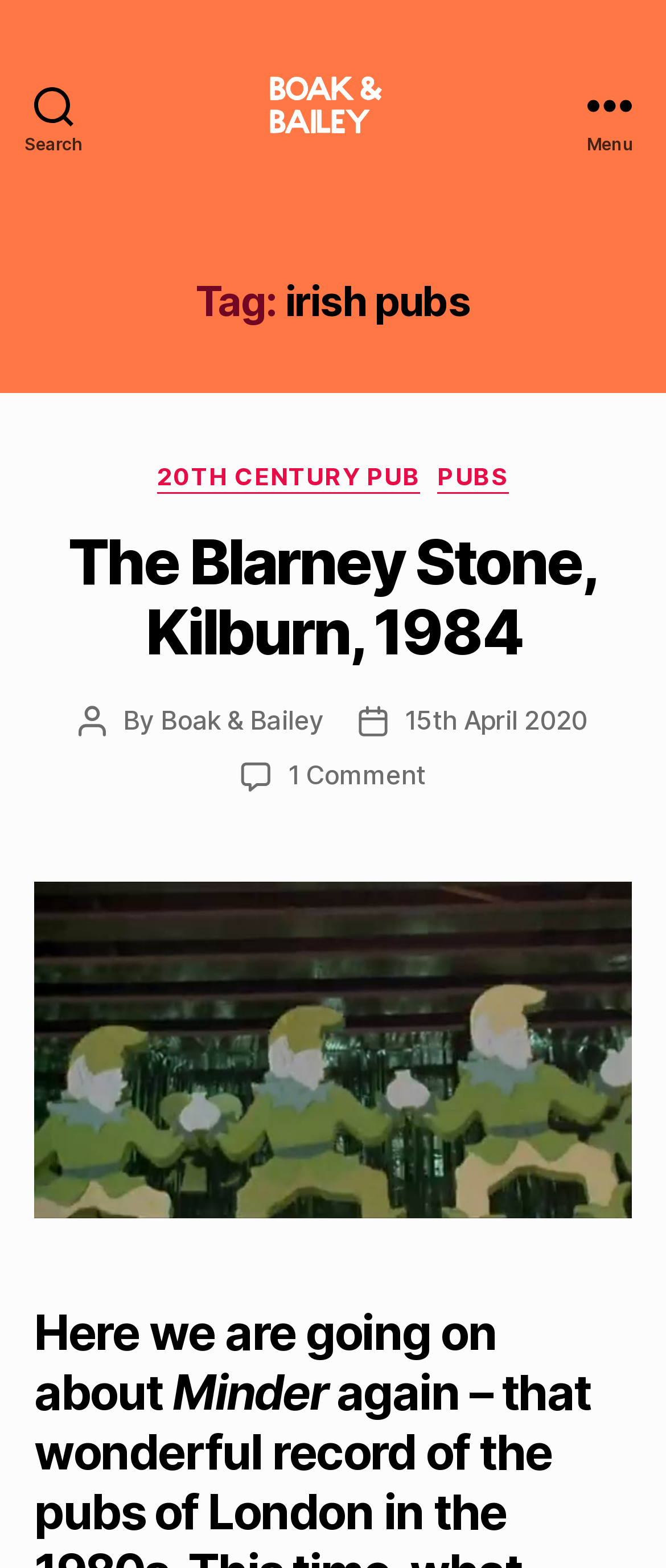Identify the bounding box coordinates of the clickable region necessary to fulfill the following instruction: "Read the post about The Blarney Stone, Kilburn, 1984". The bounding box coordinates should be four float numbers between 0 and 1, i.e., [left, top, right, bottom].

[0.102, 0.334, 0.898, 0.427]